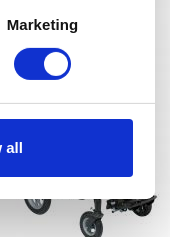Use a single word or phrase to answer the following:
What is the purpose of the toggle switch labeled 'Marketing'?

Cookie consent preferences